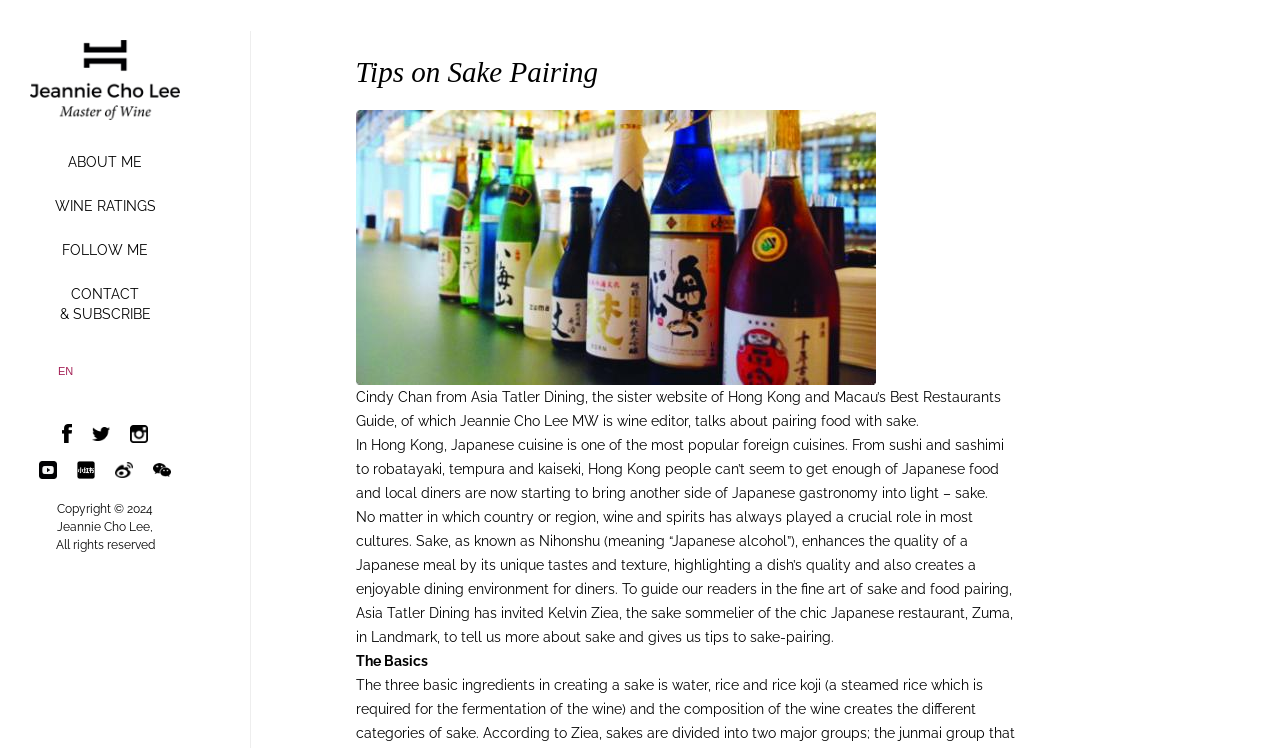Please analyze the image and give a detailed answer to the question:
What is the name of the Japanese restaurant mentioned on the webpage?

The webpage mentions that Kelvin Ziea, the sake sommelier of the chic Japanese restaurant Zuma, provides tips on sake pairing.